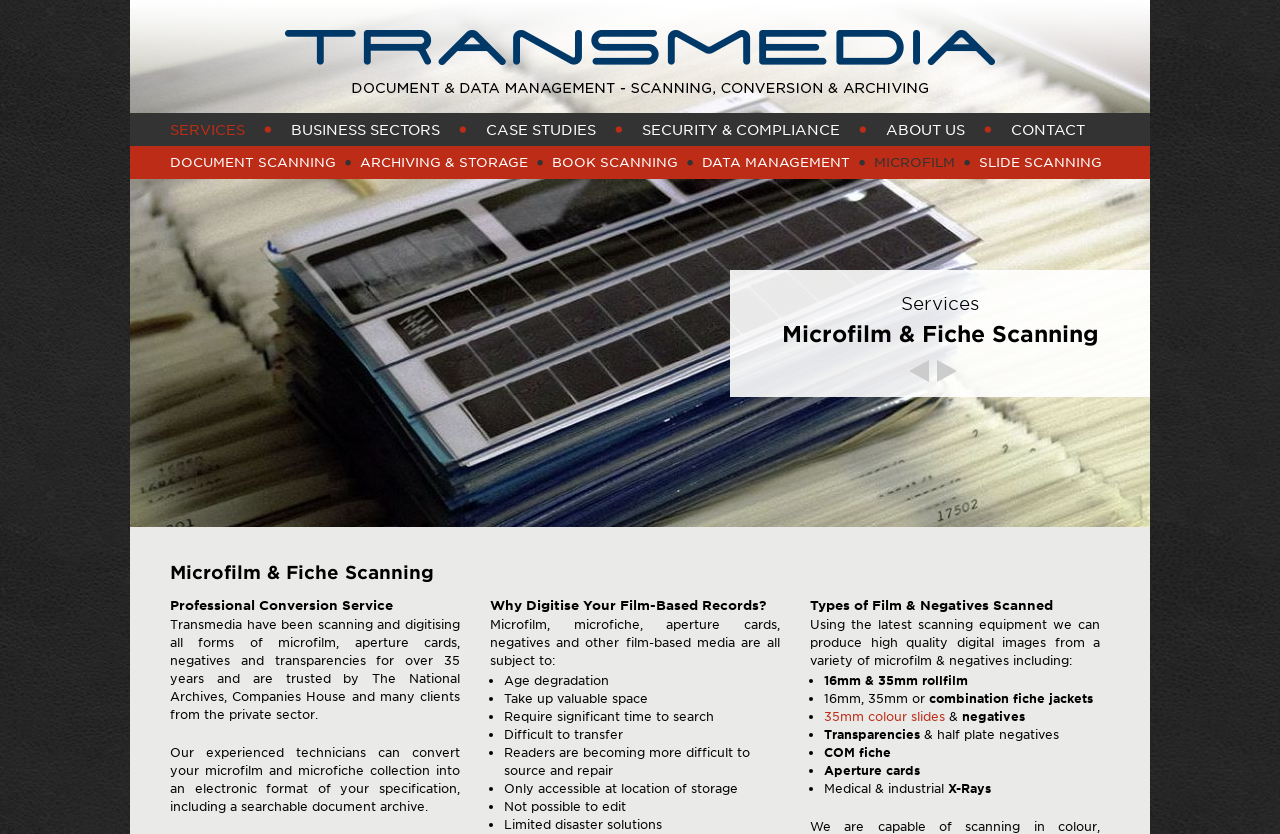Please indicate the bounding box coordinates of the element's region to be clicked to achieve the instruction: "Click on '35mm colour slides'". Provide the coordinates as four float numbers between 0 and 1, i.e., [left, top, right, bottom].

[0.644, 0.85, 0.739, 0.868]